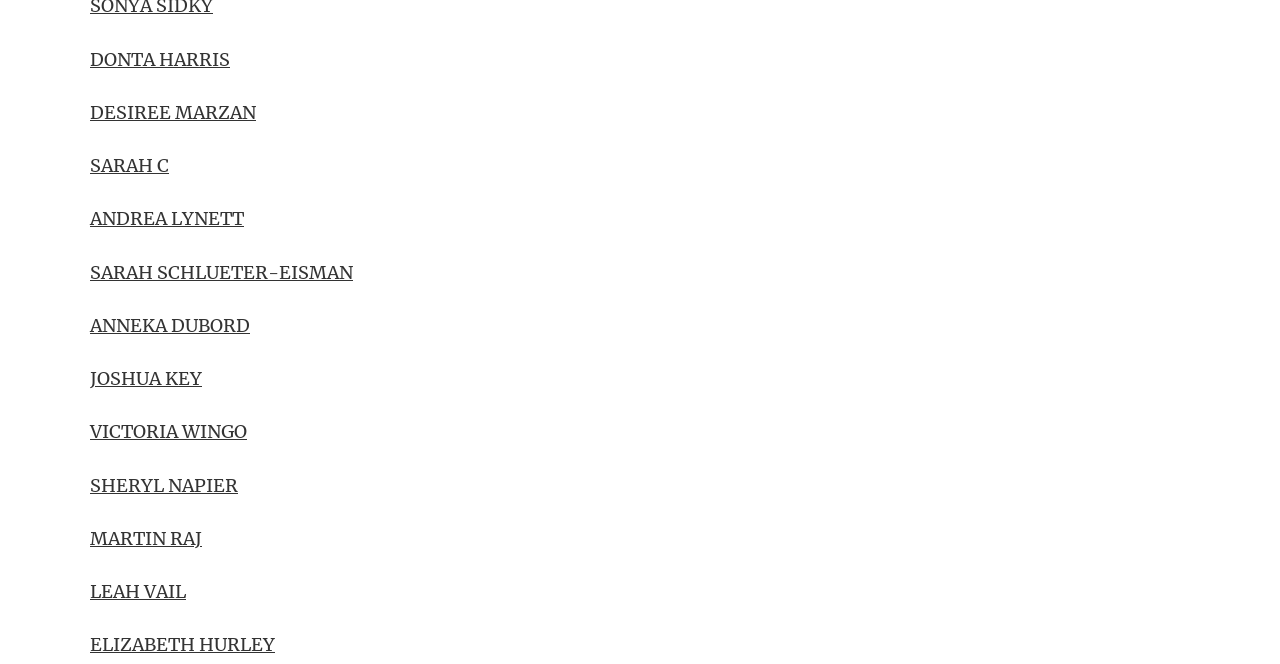Find the UI element described as: "JOSHUA KEY" and predict its bounding box coordinates. Ensure the coordinates are four float numbers between 0 and 1, [left, top, right, bottom].

[0.07, 0.553, 0.158, 0.587]